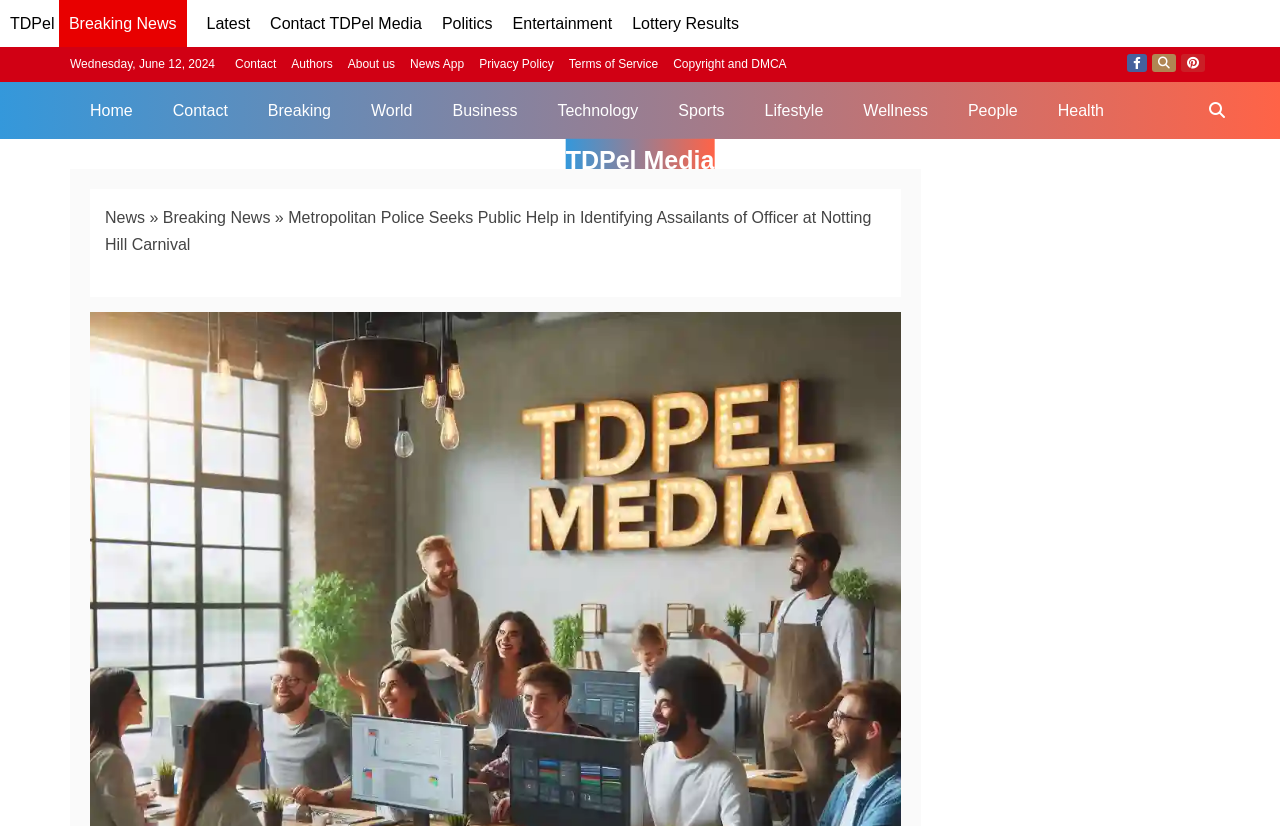Please locate the bounding box coordinates of the region I need to click to follow this instruction: "Visit Facebook page".

[0.88, 0.066, 0.896, 0.087]